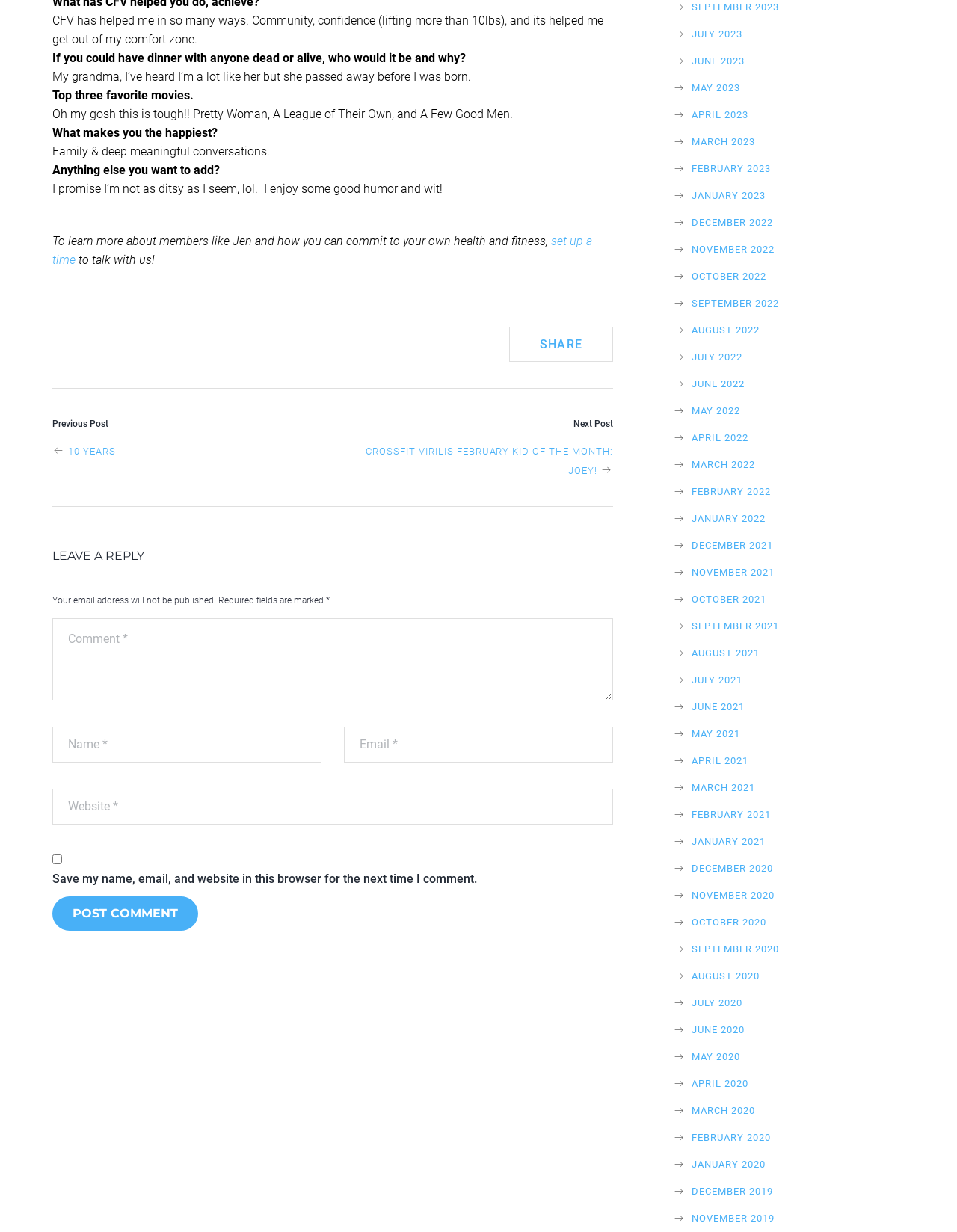Pinpoint the bounding box coordinates of the element you need to click to execute the following instruction: "Click on 'Post Comment'". The bounding box should be represented by four float numbers between 0 and 1, in the format [left, top, right, bottom].

[0.055, 0.727, 0.207, 0.756]